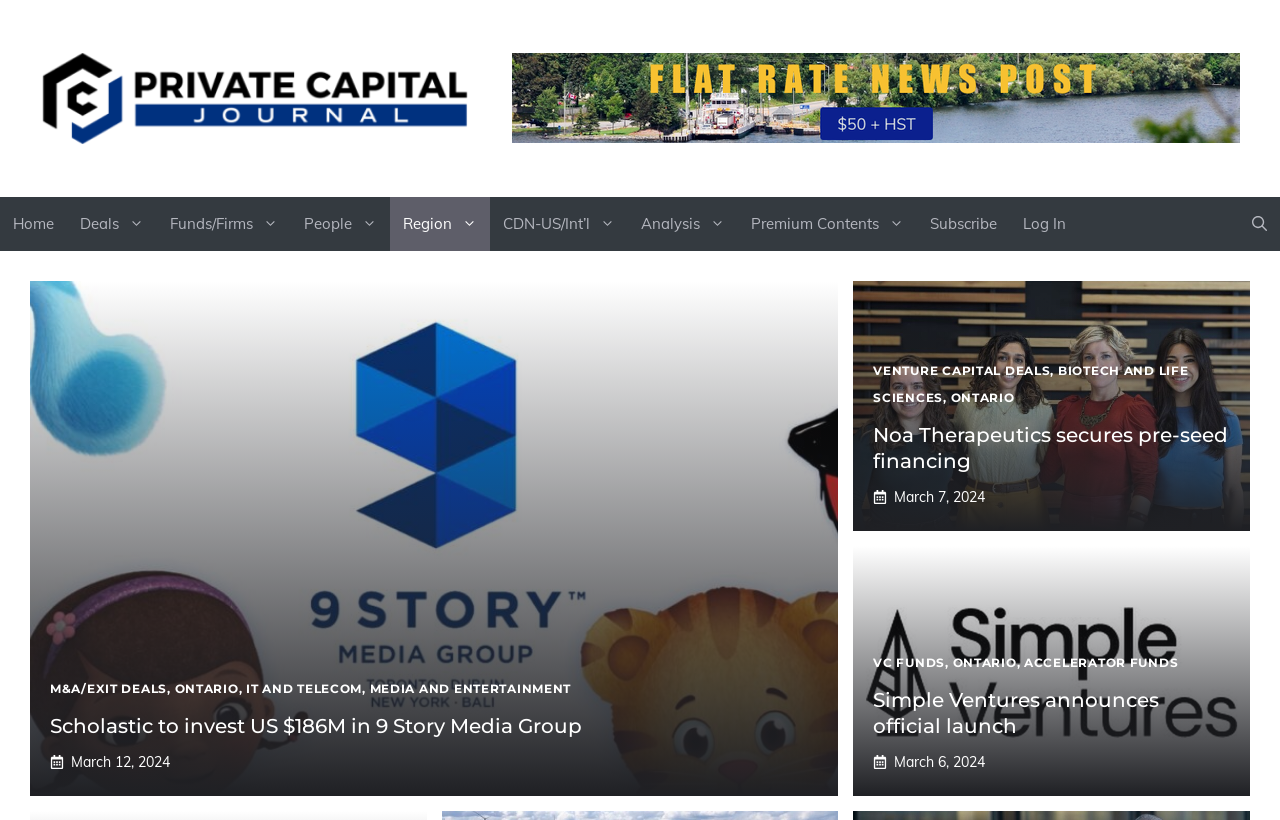Indicate the bounding box coordinates of the element that must be clicked to execute the instruction: "Search using the 'Open search' button". The coordinates should be given as four float numbers between 0 and 1, i.e., [left, top, right, bottom].

[0.968, 0.24, 1.0, 0.306]